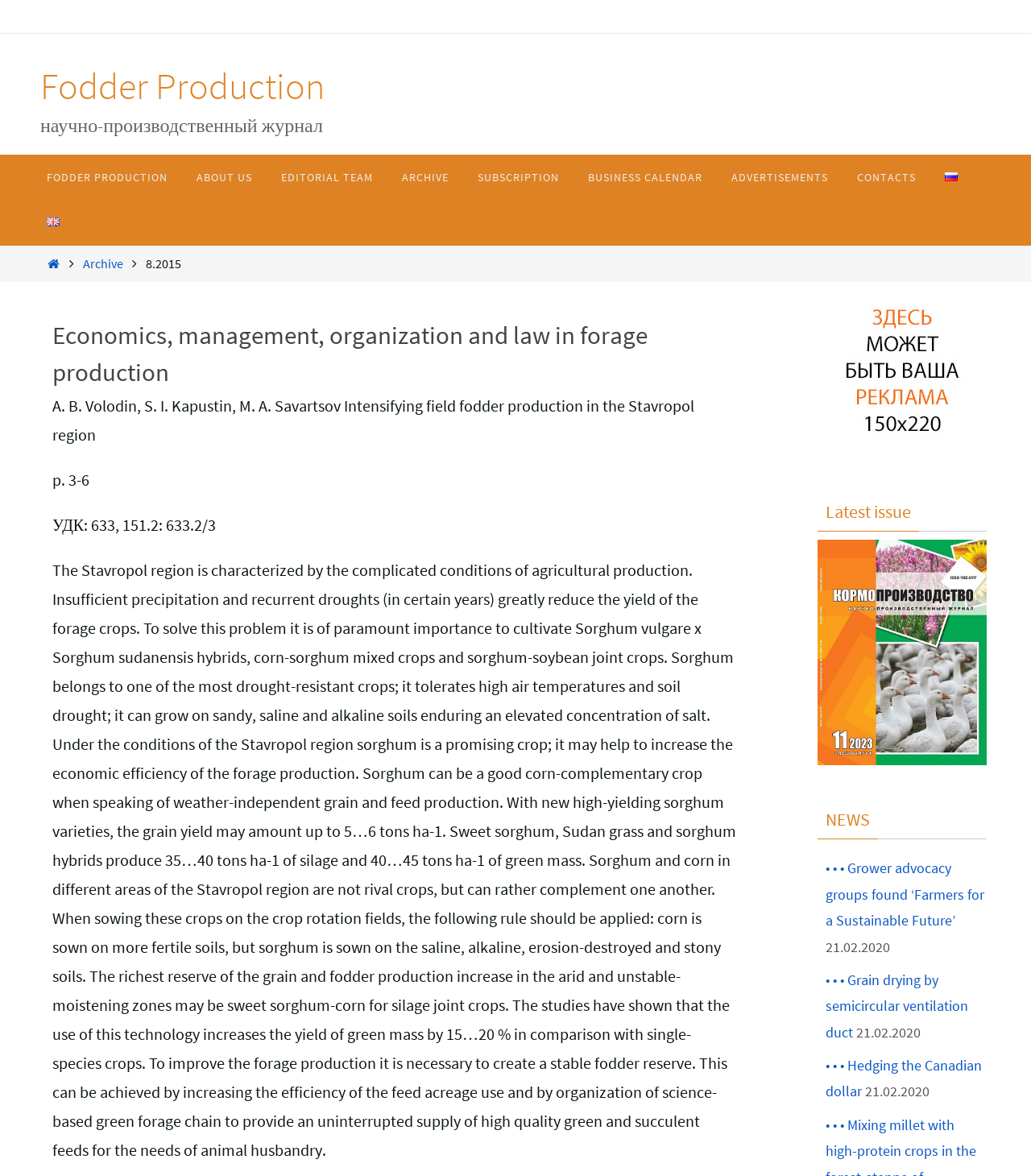Locate the bounding box coordinates of the area where you should click to accomplish the instruction: "Click on the Fodder Production link".

[0.039, 0.053, 0.315, 0.094]